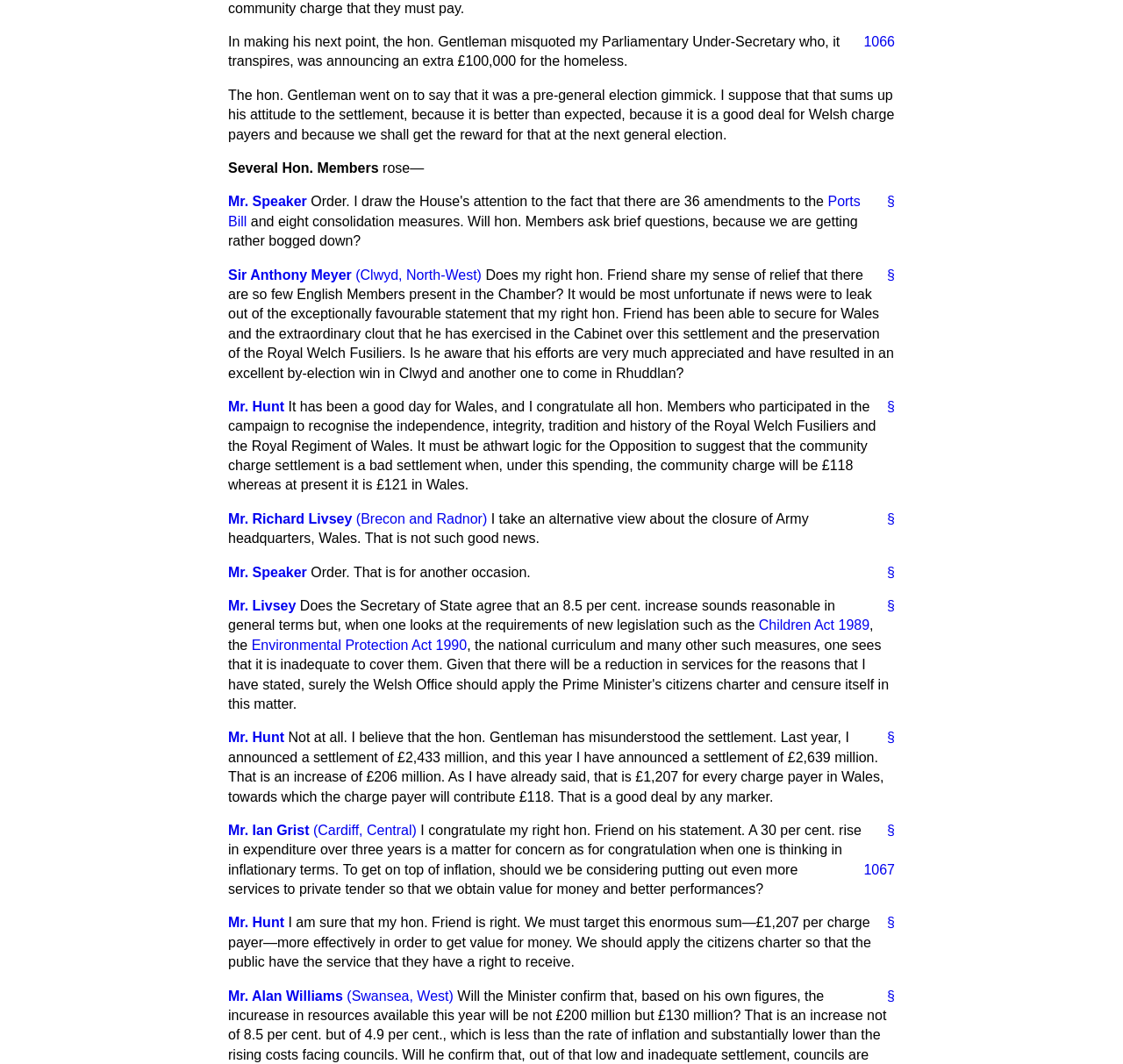Please locate the bounding box coordinates of the element that should be clicked to achieve the given instruction: "Read the quote by 'Sir Anthony Meyer'".

[0.203, 0.251, 0.313, 0.265]